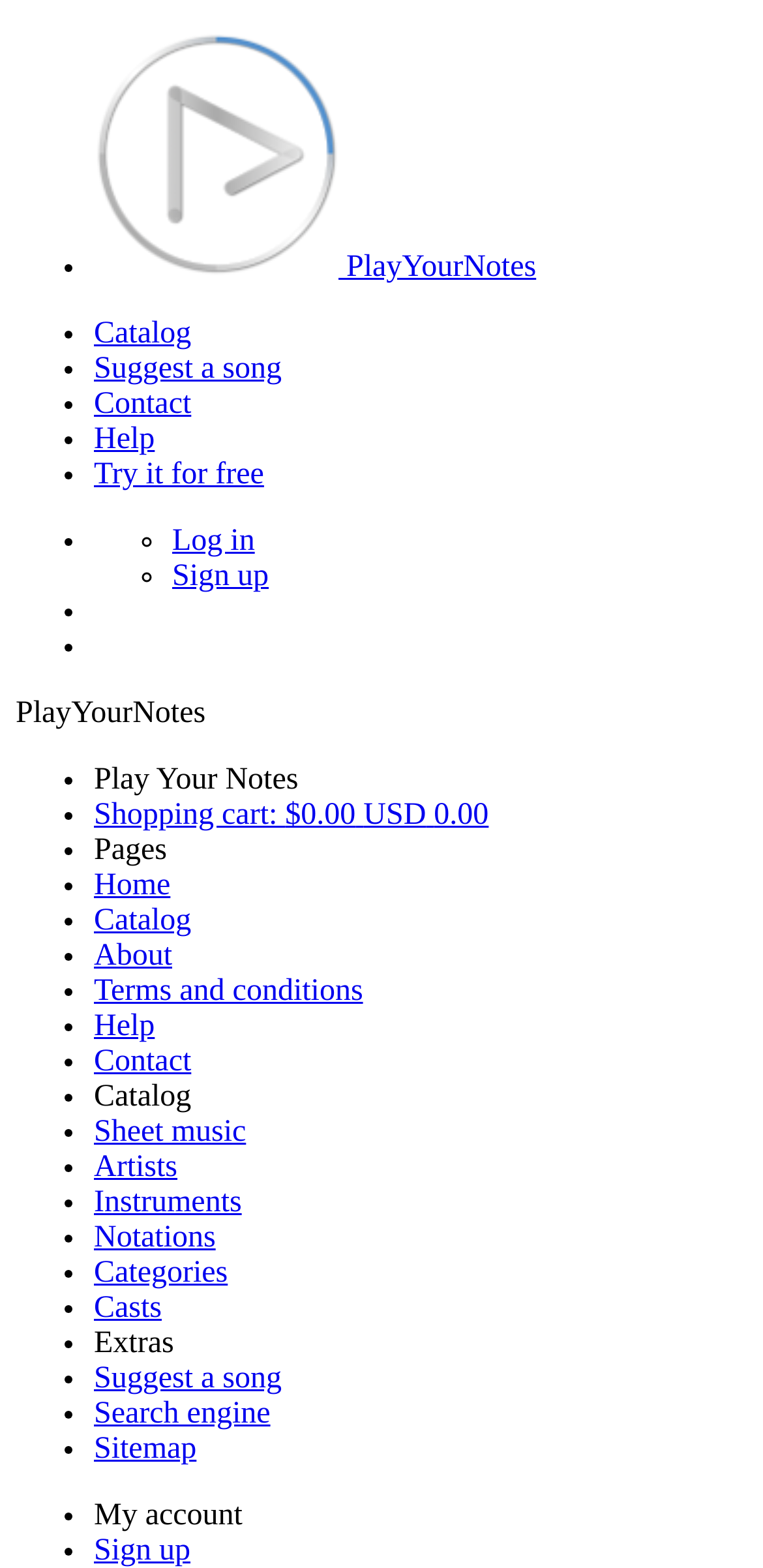What type of content is available on the website?
Based on the content of the image, thoroughly explain and answer the question.

The meta description mentions 'Download Gazebo sheet music and guitar tab including music for I Like Chopin', which suggests that the website provides music notes and guitar tablatures for various songs.